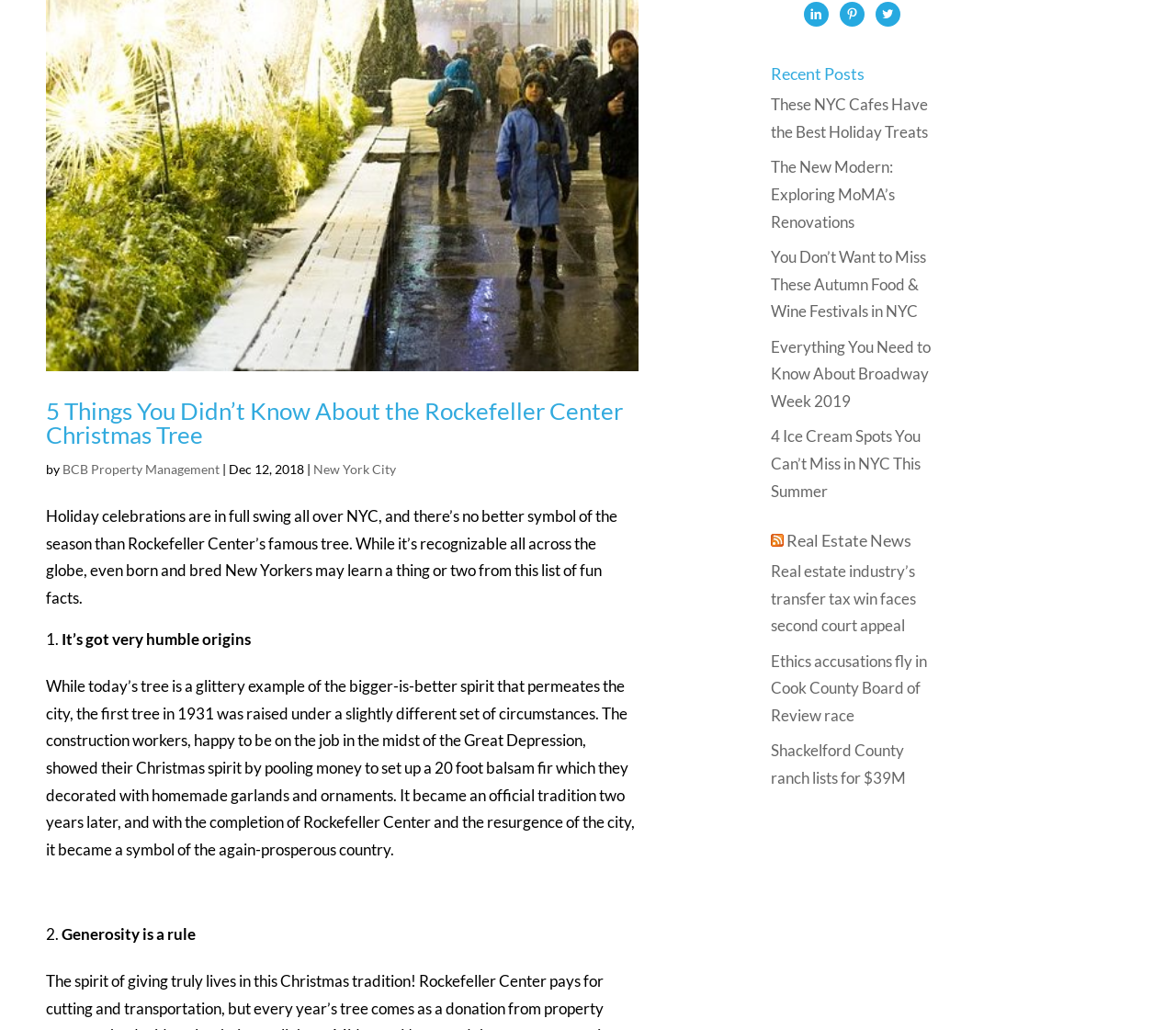Determine the bounding box coordinates for the UI element described. Format the coordinates as (top-left x, top-left y, bottom-right x, bottom-right y) and ensure all values are between 0 and 1. Element description: Reviews

None